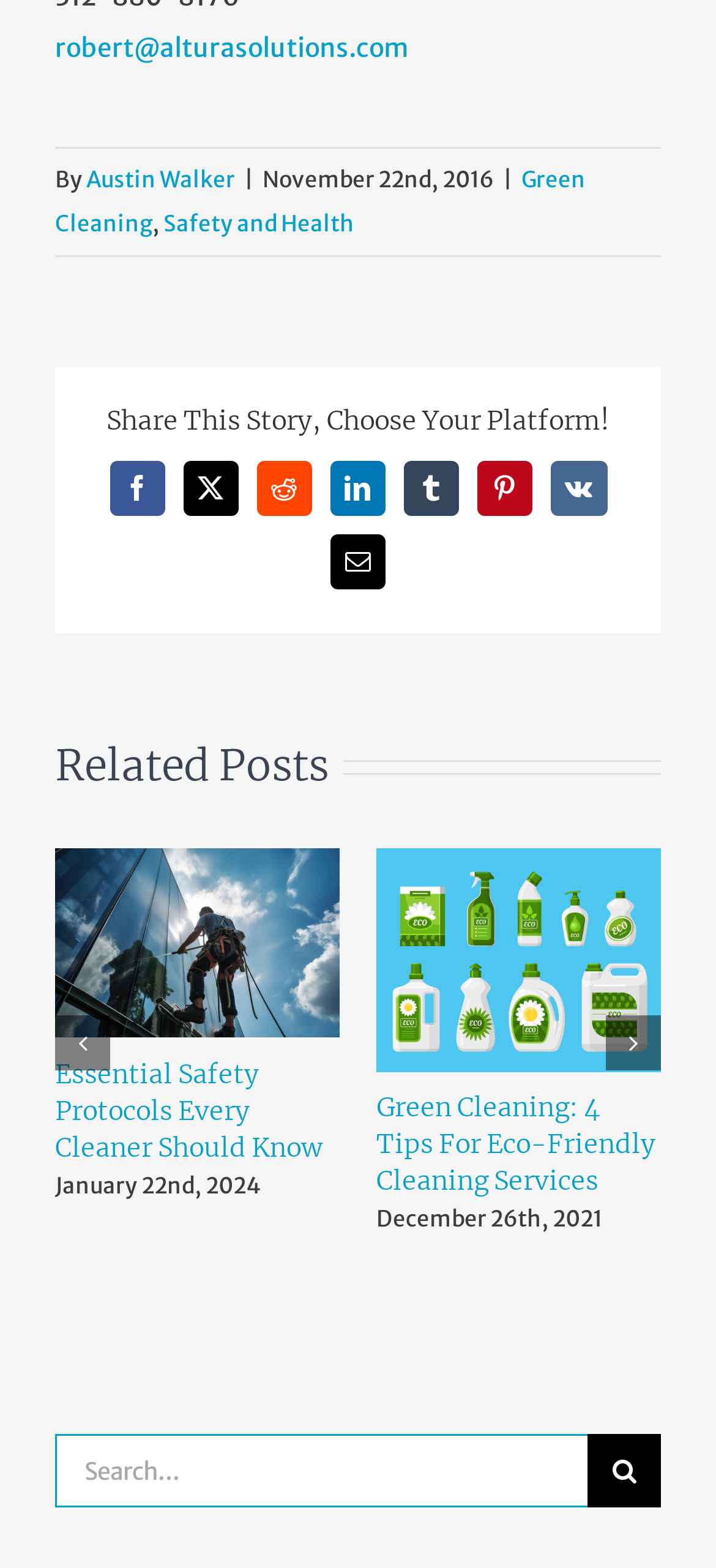Provide the bounding box coordinates of the area you need to click to execute the following instruction: "Go to the next slide".

[0.846, 0.647, 0.923, 0.682]